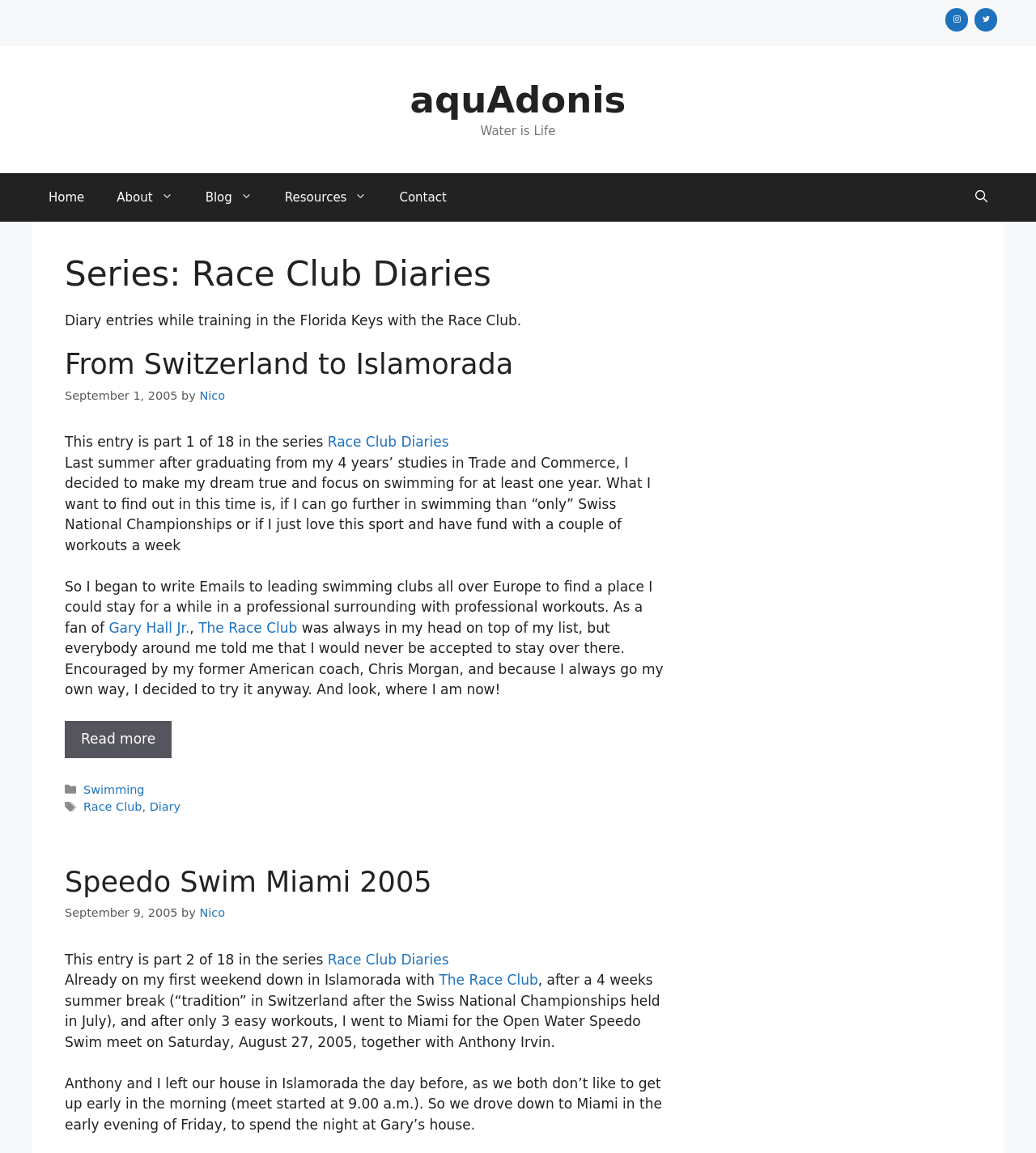What is the category of the first diary entry?
From the screenshot, supply a one-word or short-phrase answer.

Swimming